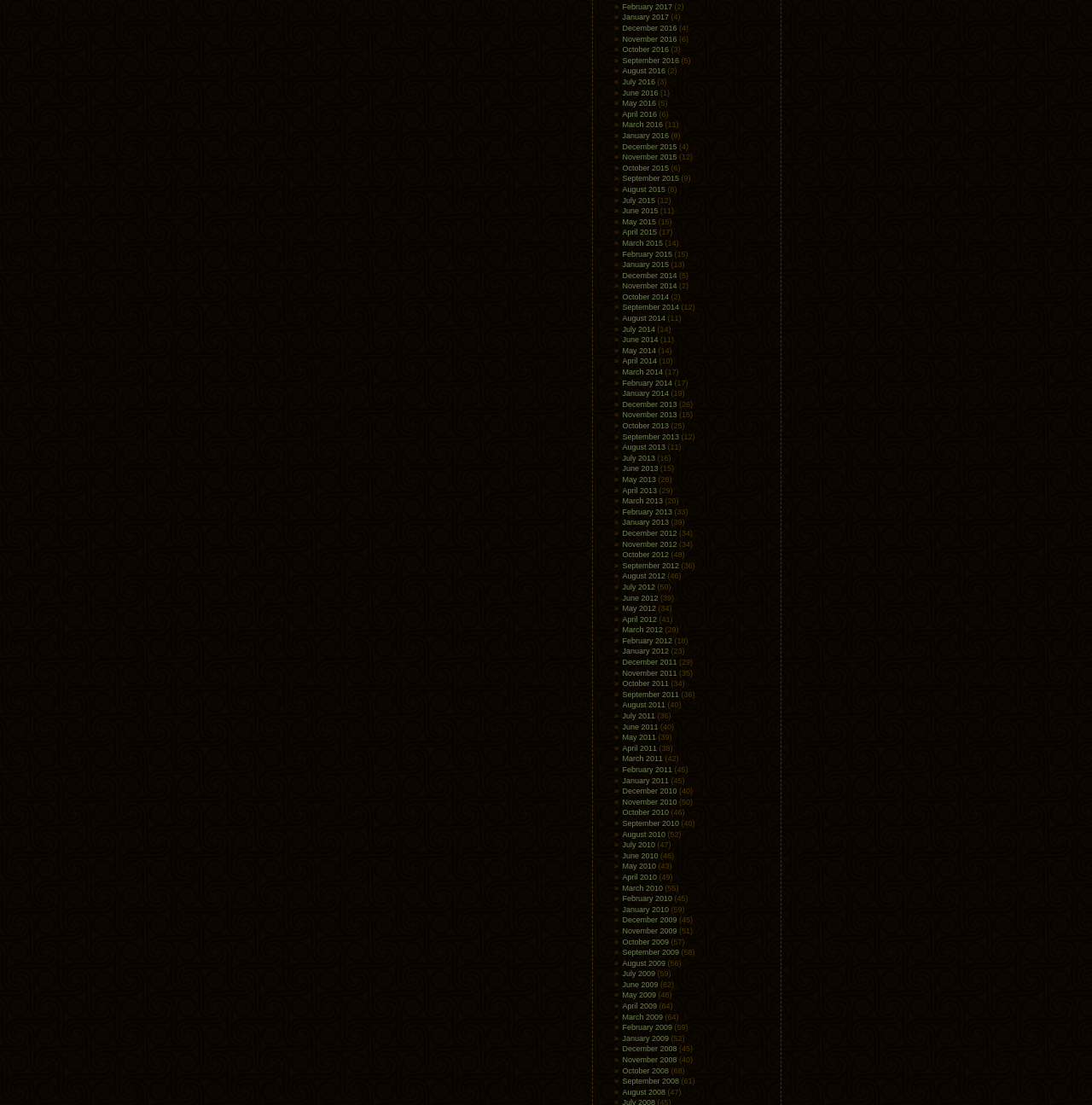What is the latest month listed?
Based on the visual details in the image, please answer the question thoroughly.

By examining the list of links, I found that the latest month listed is February 2017, which is located at the top of the list.